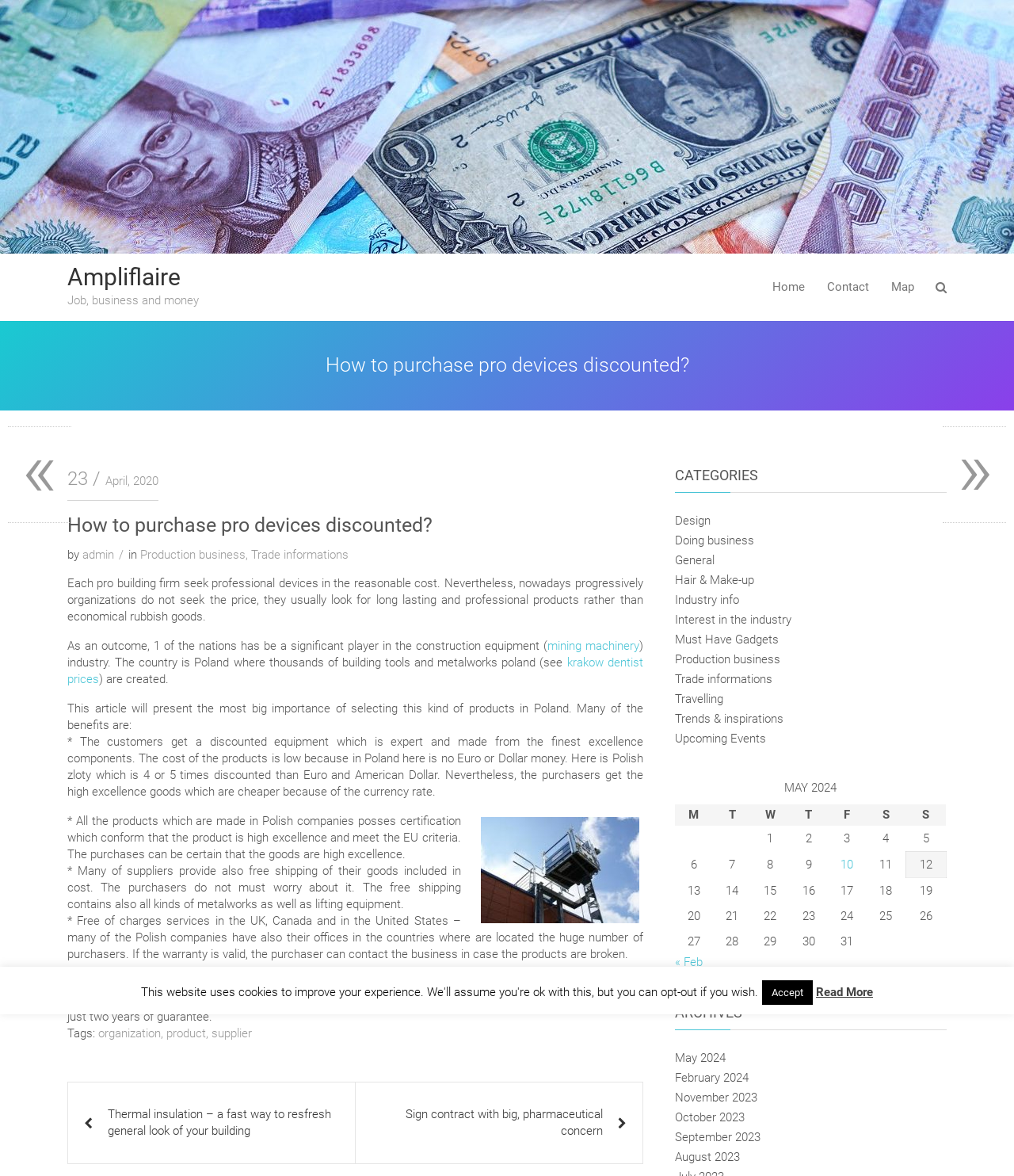Write an exhaustive caption that covers the webpage's main aspects.

This webpage is about purchasing professional devices at a discounted rate. At the top, there is an image of "Ampliflaire" and a heading with the same name. Below the image, there is a link to "Ampliflaire" and a static text "Job, business and money". 

On the top right, there are three links: "Home", "Contact", and "Map". 

The main content of the webpage is divided into sections. The first section has a heading "How to purchase pro devices discounted?" and a subheading with the same text. Below the subheading, there is a static text describing the importance of selecting professional devices in Poland. 

The next section lists the benefits of purchasing these devices, including discounted equipment, certification, free shipping, and a 5-year warranty. Each benefit is described in a separate paragraph with a bullet point. There is also an image of "winda" in this section.

At the bottom of the page, there is a footer section with tags, including "organization", "product", and "supplier". 

On the right side of the page, there are categories, including "Design", "Doing business", "General", and others. Below the categories, there is a table showing the calendar for May 2024. 

Finally, there is a post navigation section with links to previous and next posts, including "Thermal insulation – a fast way to refresh general look of your building" and "Sign contract with big, pharmaceutical concern".